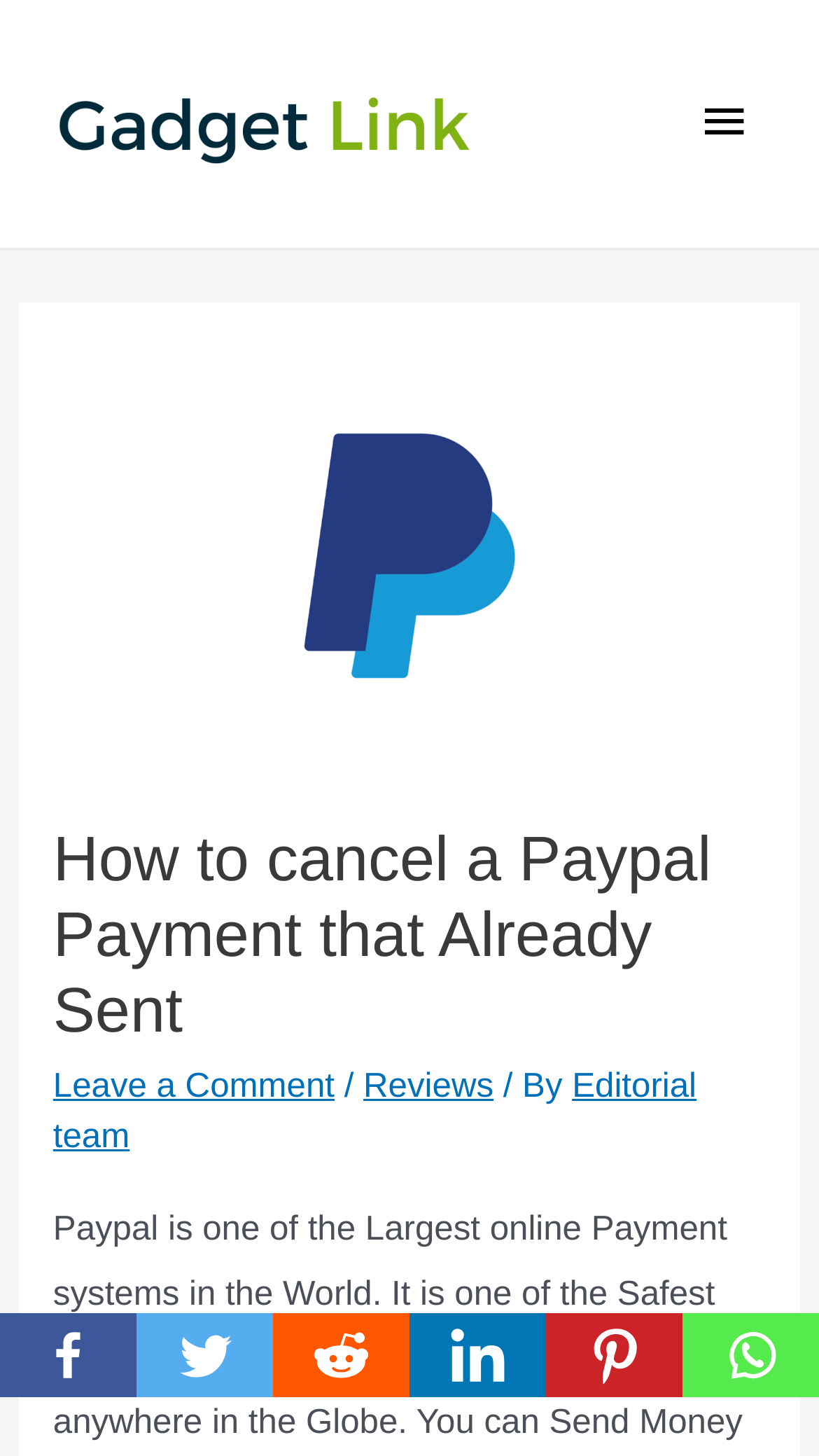Identify the bounding box for the given UI element using the description provided. Coordinates should be in the format (top-left x, top-left y, bottom-right x, bottom-right y) and must be between 0 and 1. Here is the description: User

None